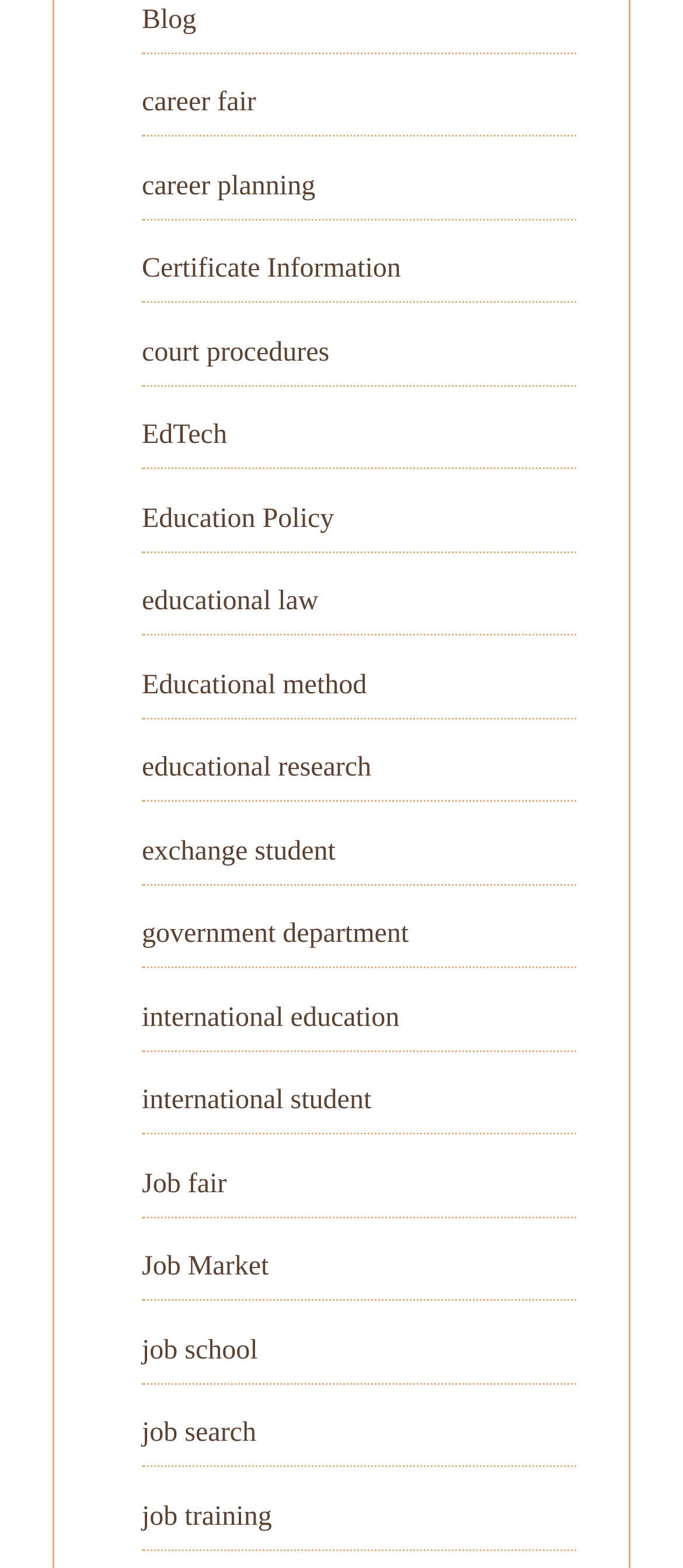Provide a brief response to the question below using a single word or phrase: 
What is the topic of the first link on the webpage?

Blog